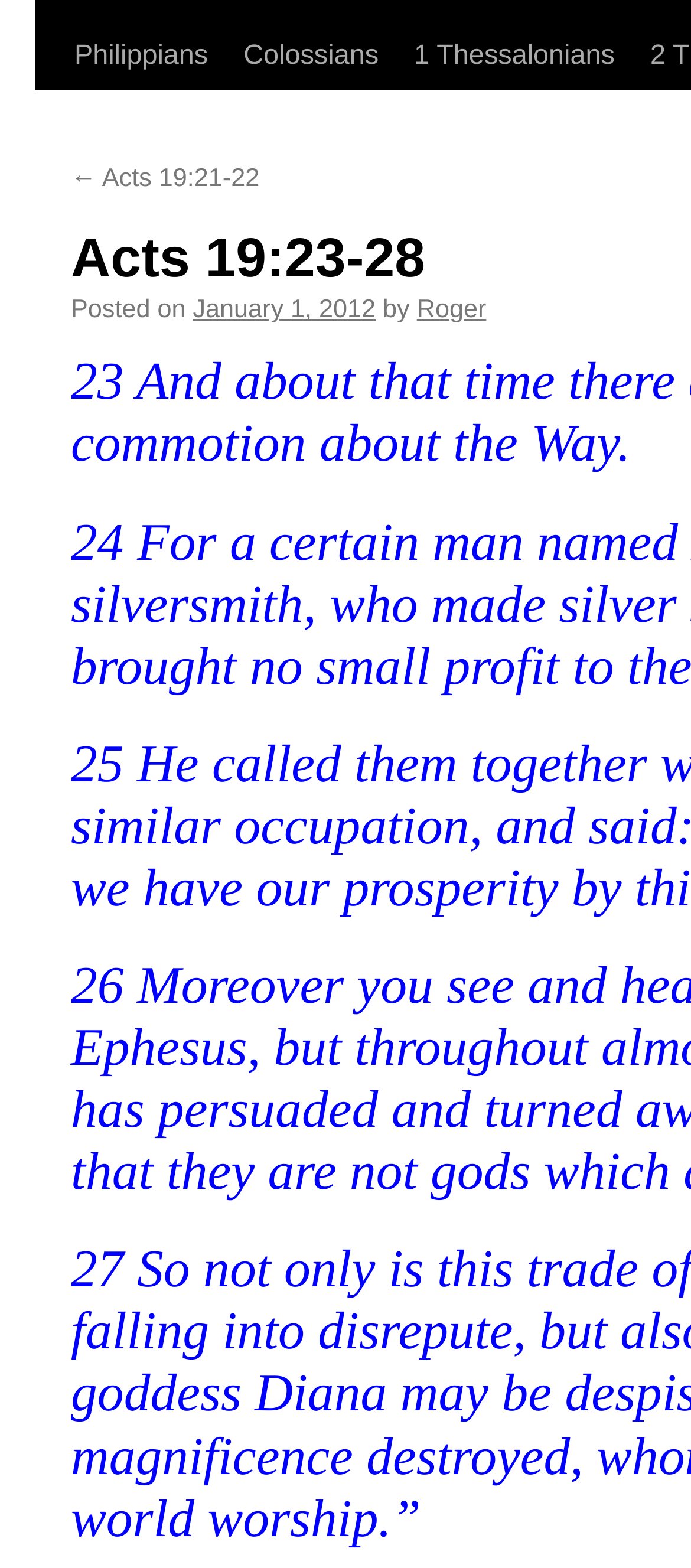Highlight the bounding box of the UI element that corresponds to this description: "2 Timothy".

[0.278, 0.101, 0.474, 0.186]